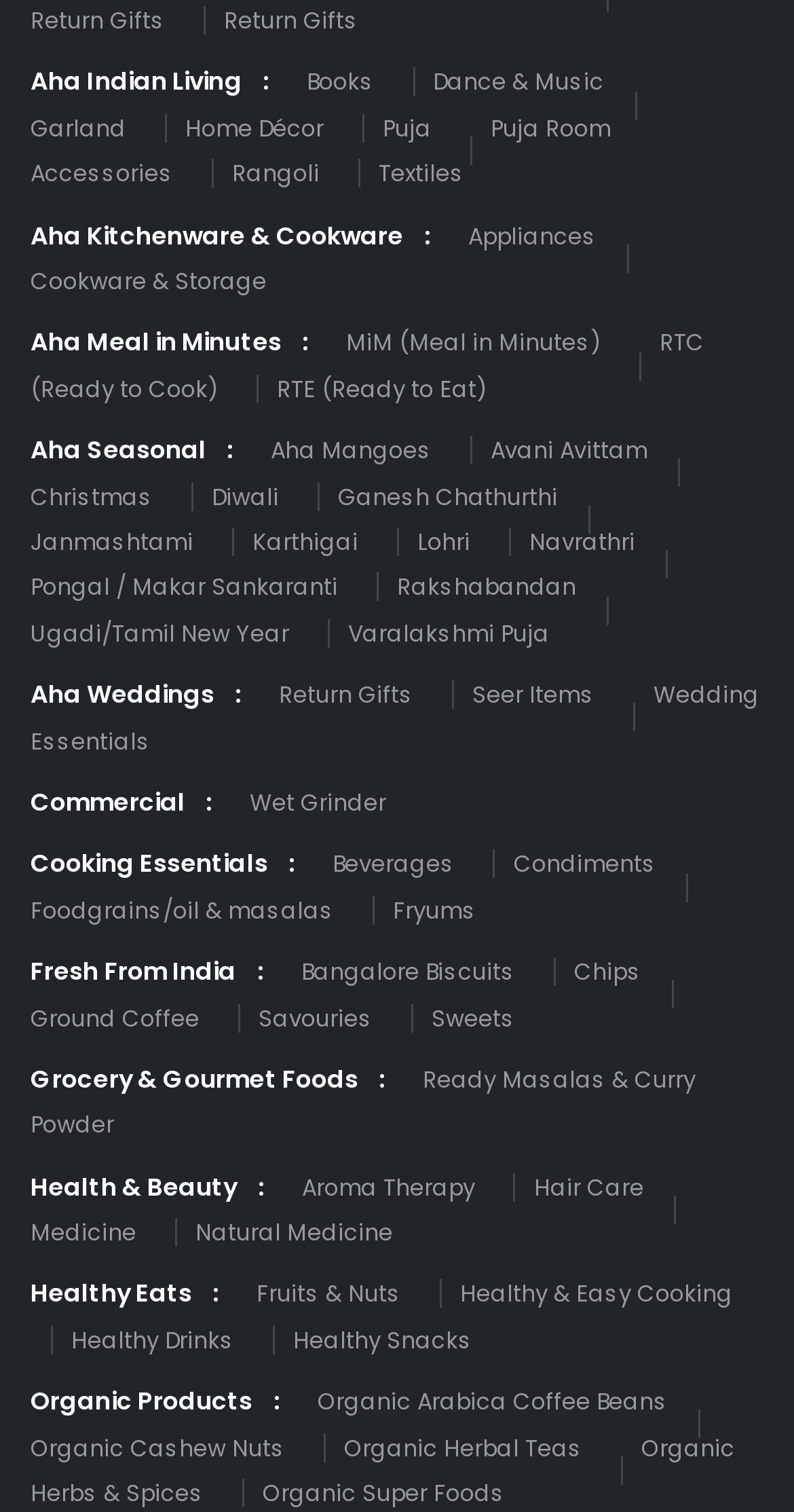Using the description: "Beverages", identify the bounding box of the corresponding UI element in the screenshot.

[0.419, 0.561, 0.573, 0.582]